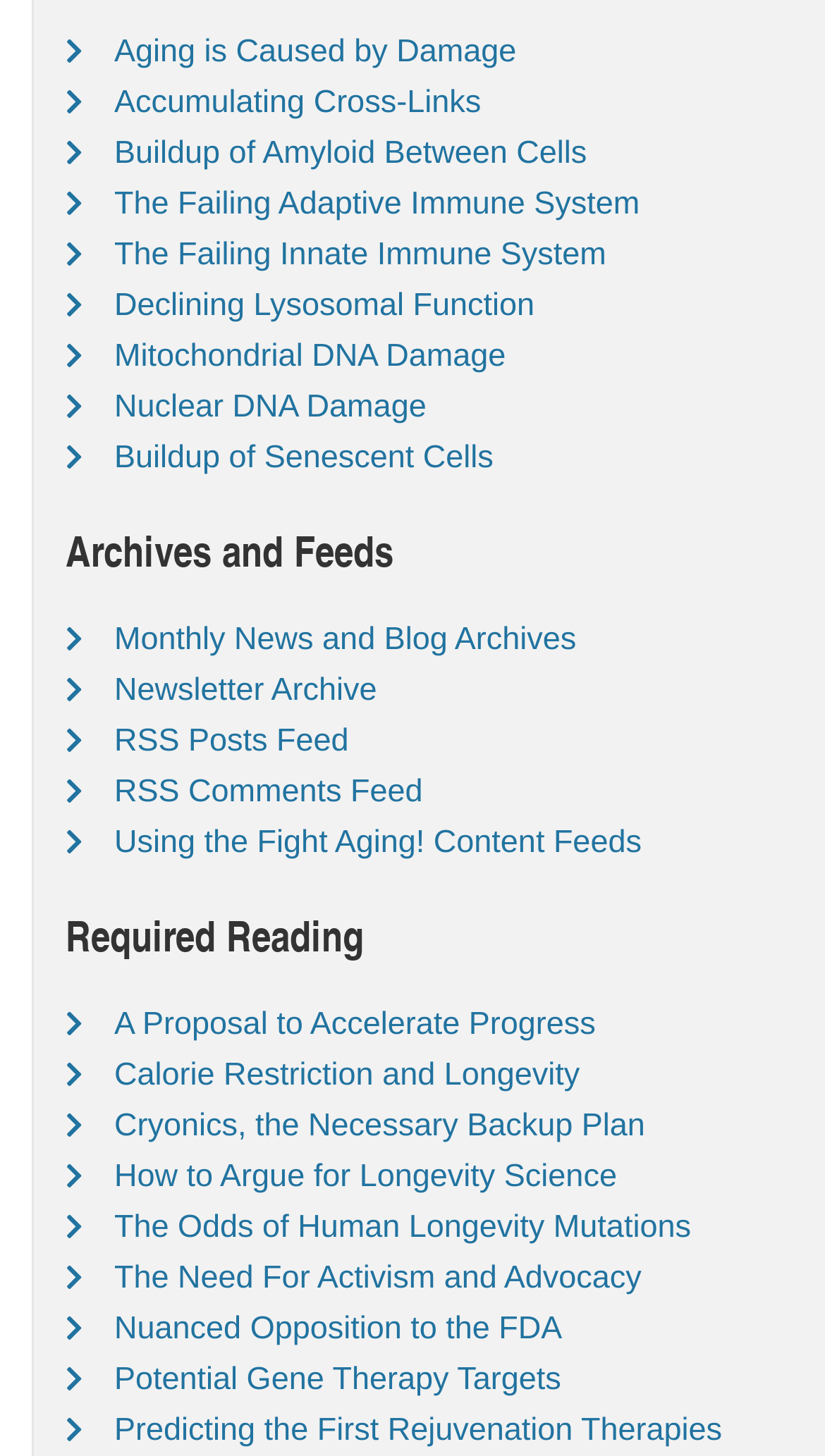Can you identify the bounding box coordinates of the clickable region needed to carry out this instruction: 'Read 'A Proposal to Accelerate Progress''? The coordinates should be four float numbers within the range of 0 to 1, stated as [left, top, right, bottom].

[0.138, 0.691, 0.722, 0.716]